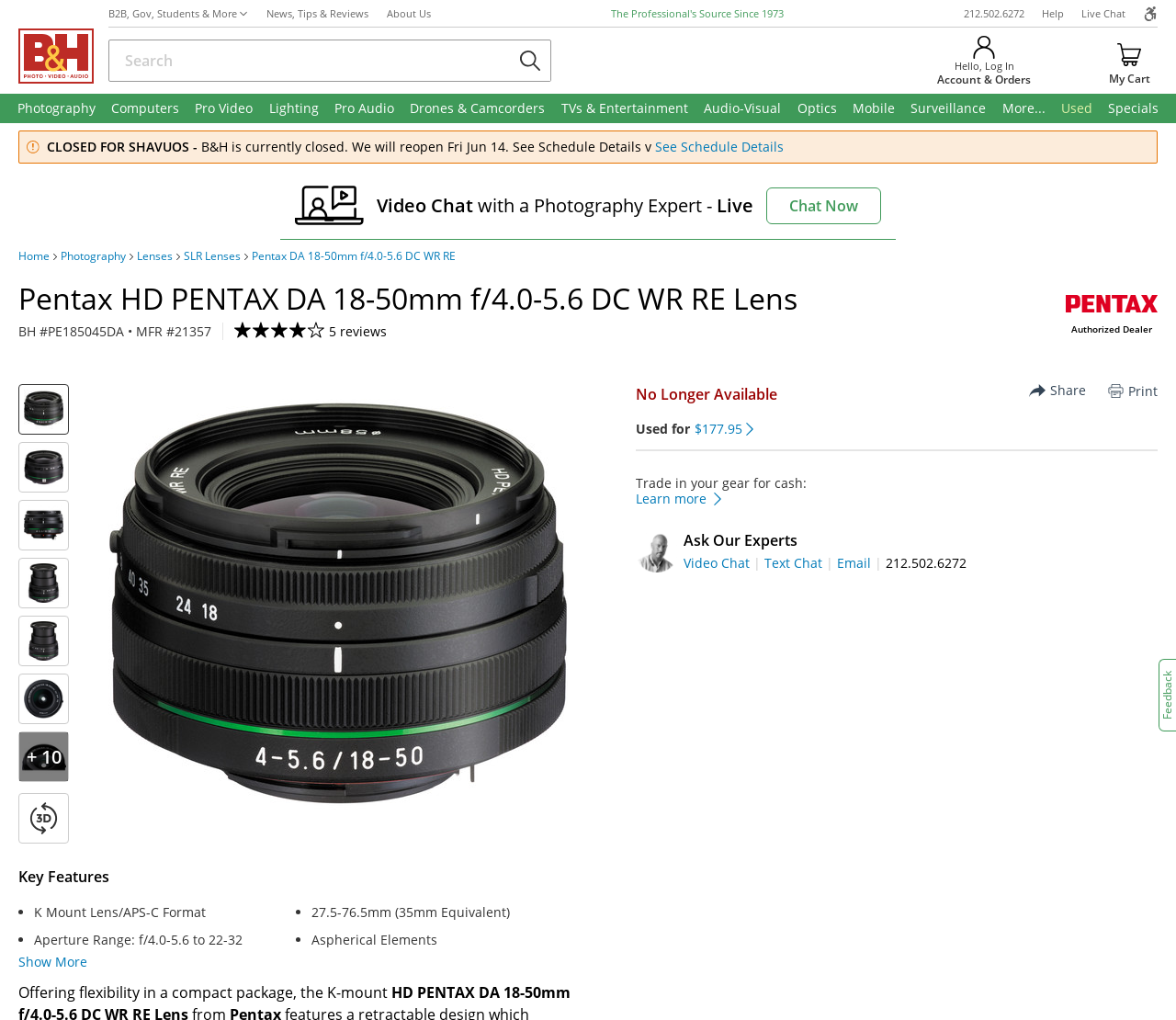Please identify the webpage's heading and generate its text content.

Pentax HD PENTAX DA 18-50mm f/4.0-5.6 DC WR RE Lens